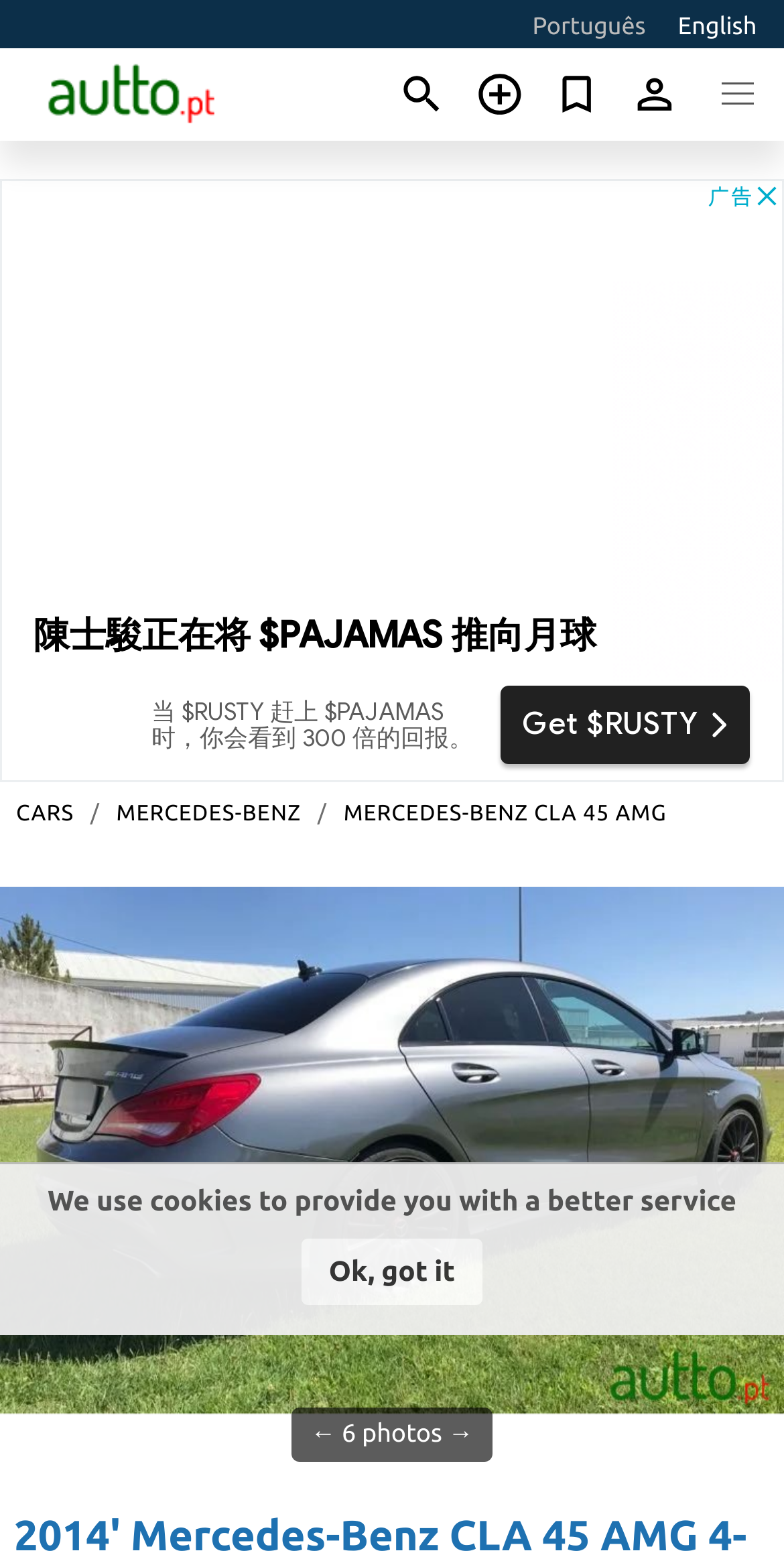Produce an extensive caption that describes everything on the webpage.

This webpage is about a used car for sale, specifically a 2014 Mercedes-Benz CLA 45 AMG 4-Matic. At the top left, there is a link to switch the language to Portuguese, and next to it, the language option "English" is displayed. On the top right, there is a link to the website "autto.pt - car sale Portugal" with a corresponding image of the website's logo.

Below the language options, there is a link to check bookmarked ads. The main content of the webpage is an advertisement iframe that takes up most of the top section of the page. 

Underneath the advertisement, there is a navigation bar with breadcrumbs, showing the categories "CARS", "MERCEDES-BENZ", and "MERCEDES-BENZ CLA 45 AMG". 

The main image of the car, photo #1, is displayed below the navigation bar, taking up the full width of the page. Above the image, there is a figure element, and below it, there is a text indicating that there are 6 photos available.

At the bottom of the page, there is a notification about the use of cookies, with an "Ok, got it" button to acknowledge it.